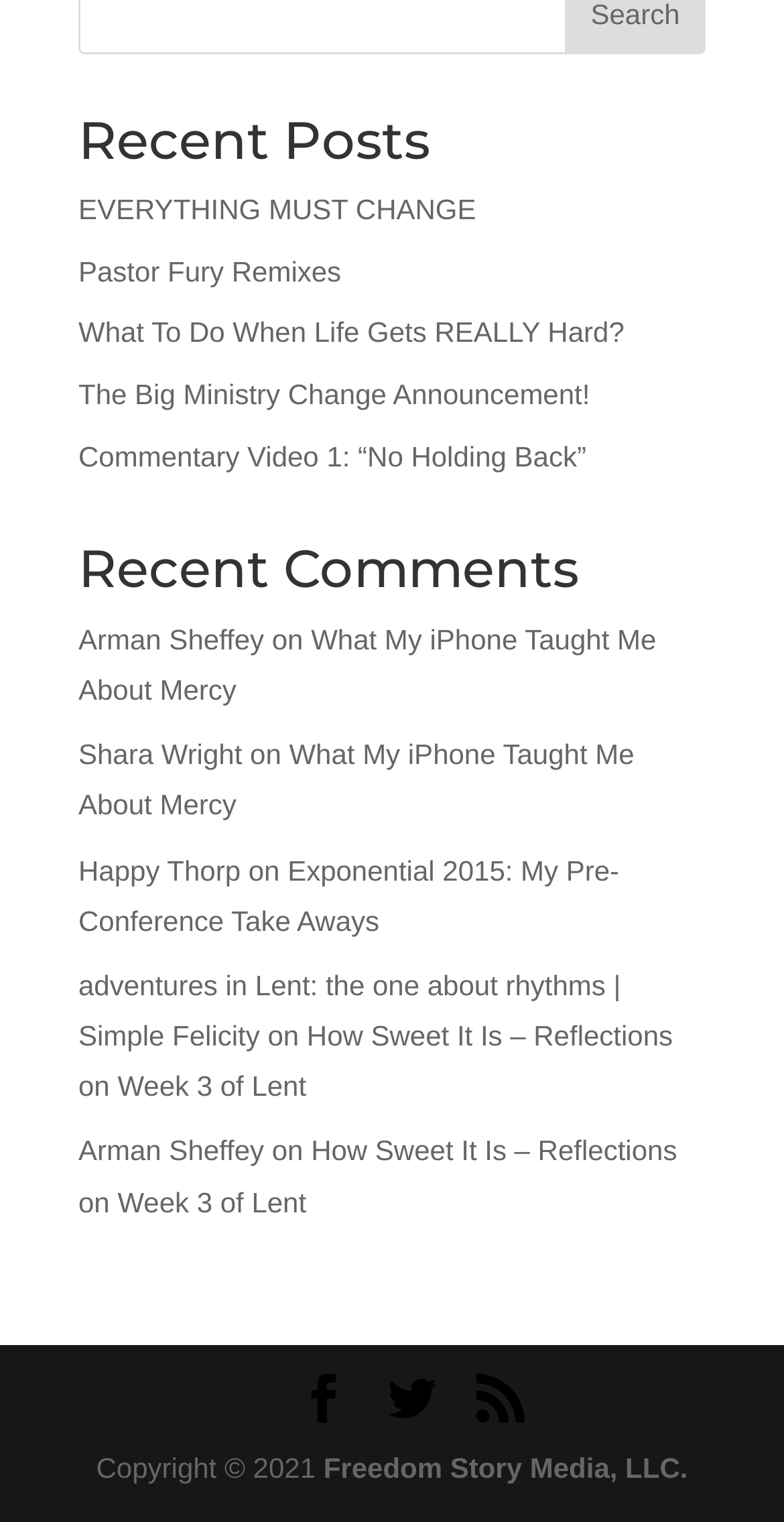Provide the bounding box coordinates for the UI element that is described as: "Recent changes".

None